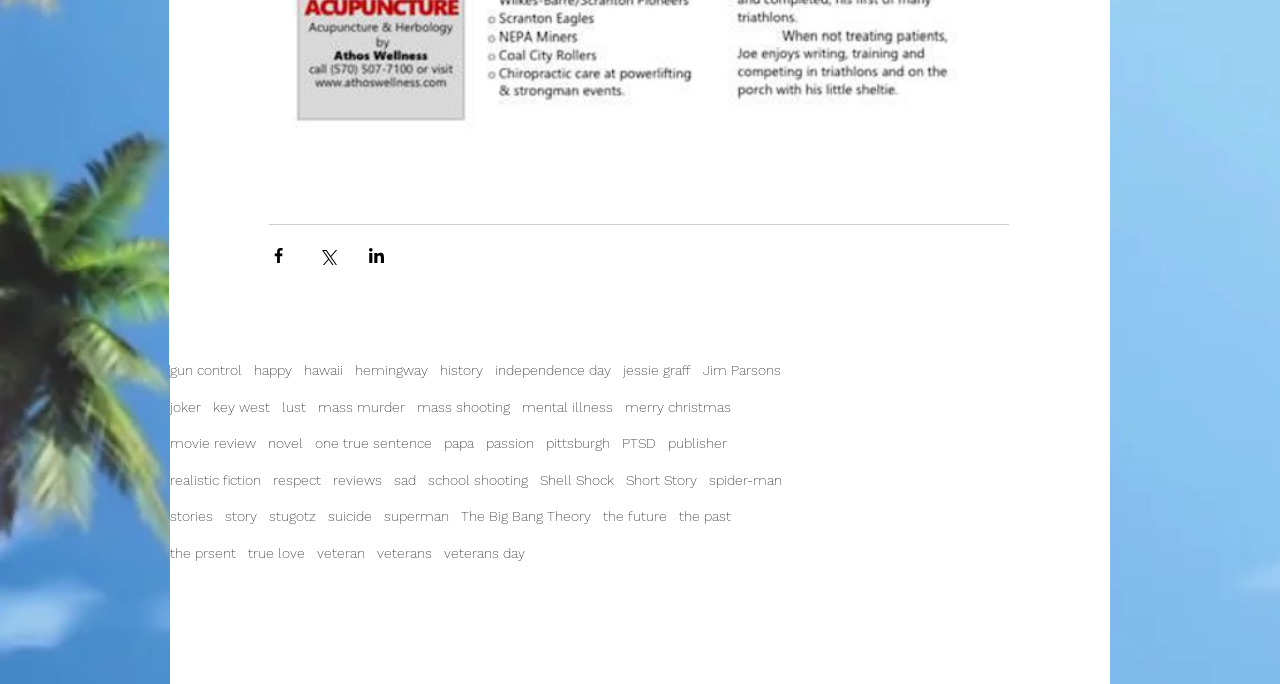Using the information in the image, could you please answer the following question in detail:
What is the purpose of the button with the Facebook icon?

The button with the Facebook icon has an image with no alt text, but its parent element has a text description 'Share via Facebook', indicating that the purpose of this button is to share content via Facebook.